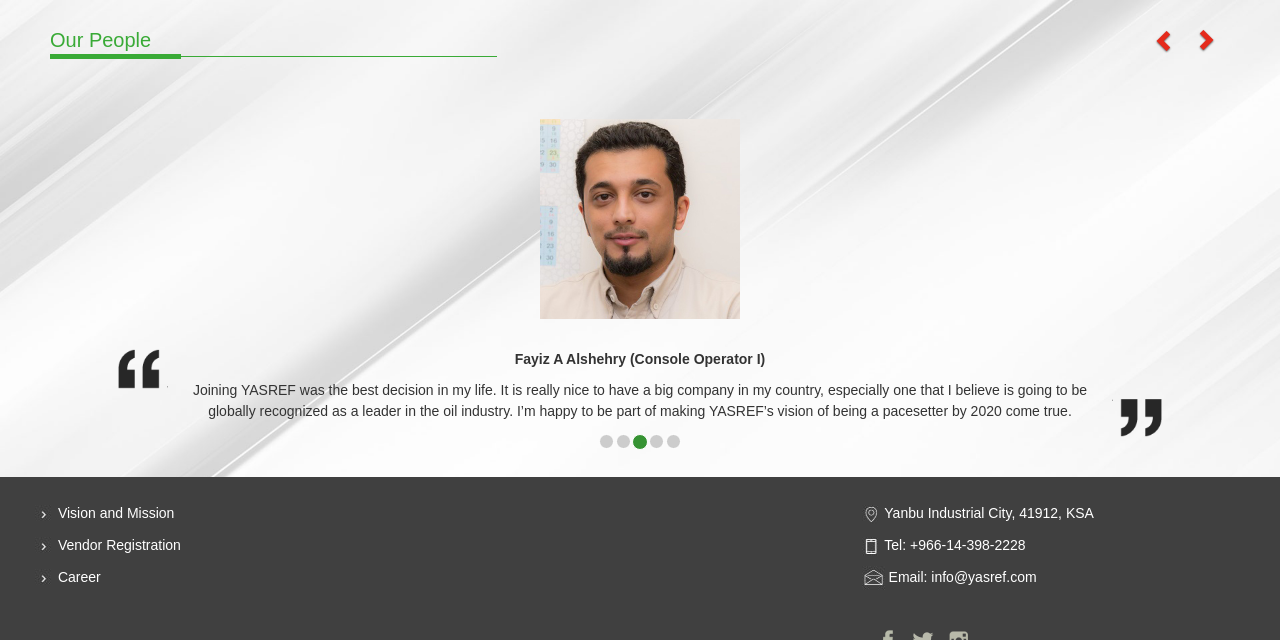Using the webpage screenshot, find the UI element described by Career. Provide the bounding box coordinates in the format (top-left x, top-left y, bottom-right x, bottom-right y), ensuring all values are floating point numbers between 0 and 1.

[0.045, 0.914, 0.079, 0.939]